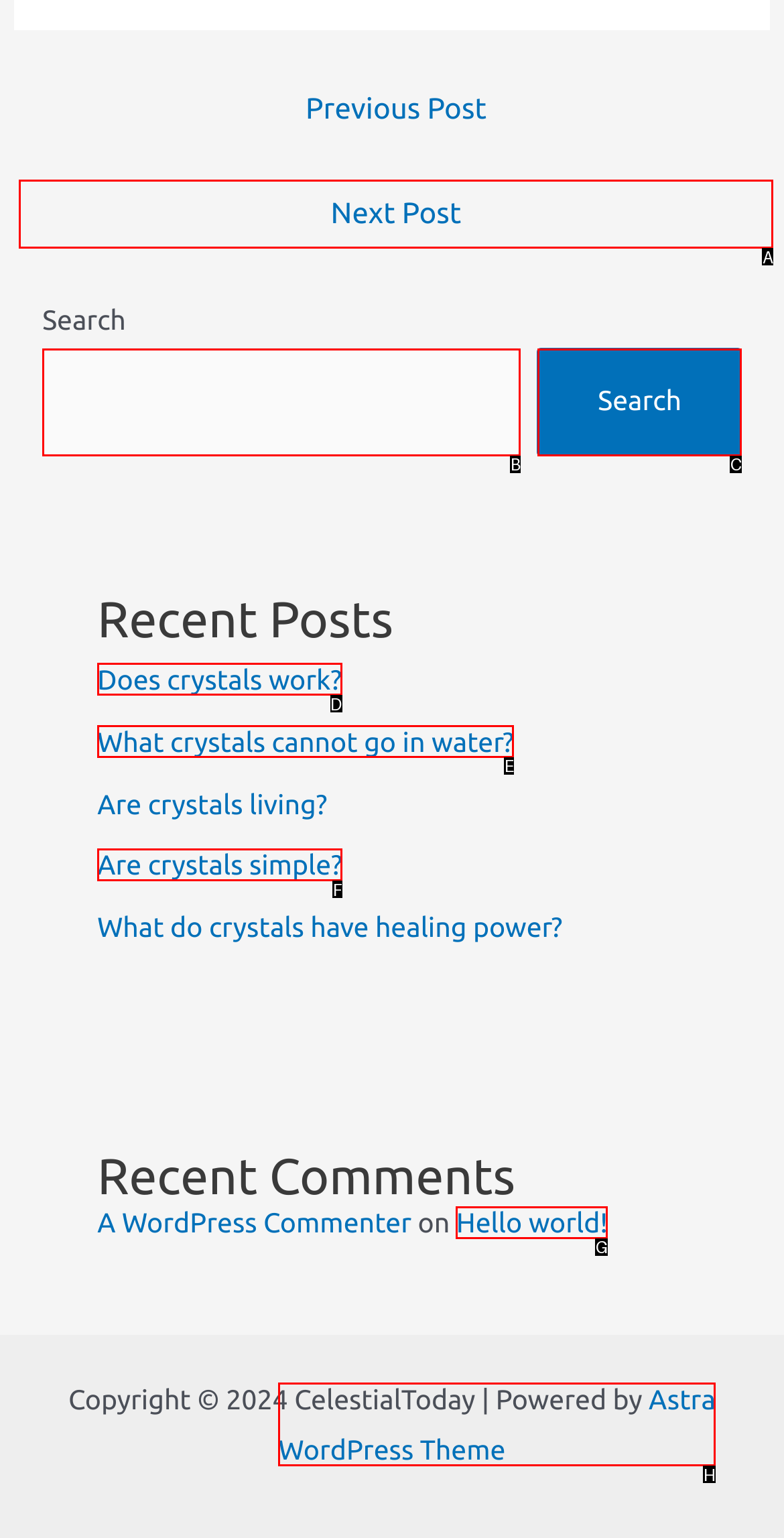Given the description: Hello world!, identify the matching HTML element. Provide the letter of the correct option.

G